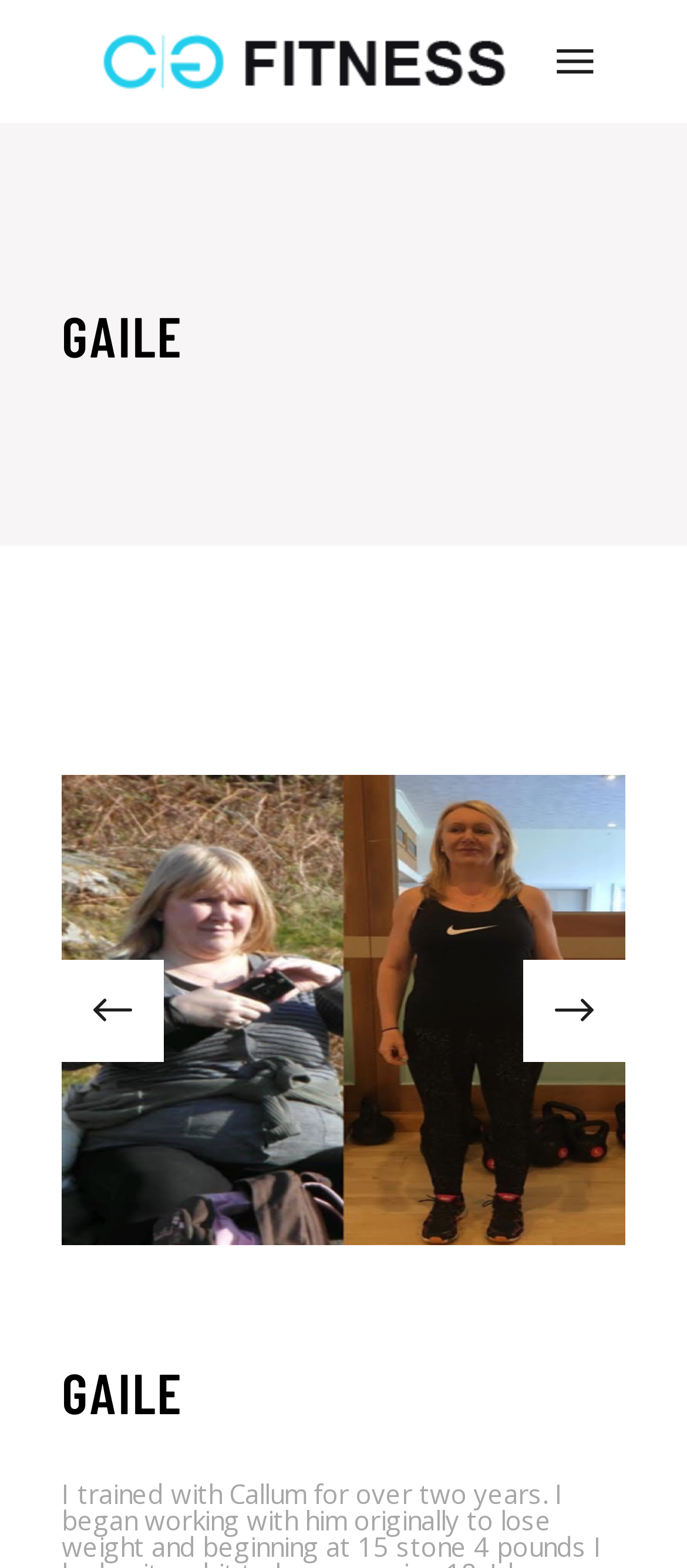What is the logo of the website?
Answer with a single word or phrase by referring to the visual content.

GAILE